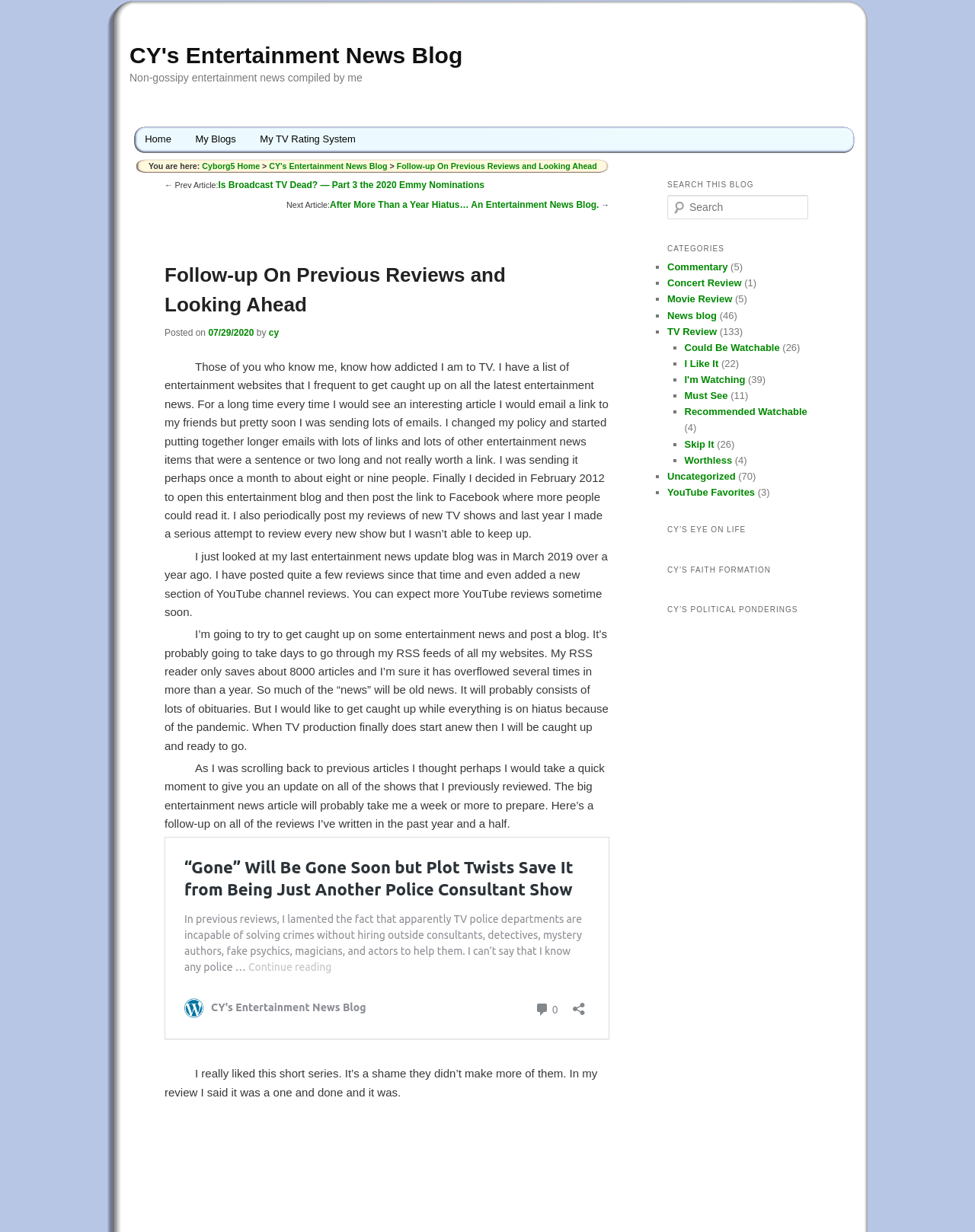Please specify the bounding box coordinates of the clickable region necessary for completing the following instruction: "Read the 'Follow-up On Previous Reviews and Looking Ahead' article". The coordinates must consist of four float numbers between 0 and 1, i.e., [left, top, right, bottom].

[0.407, 0.131, 0.612, 0.138]